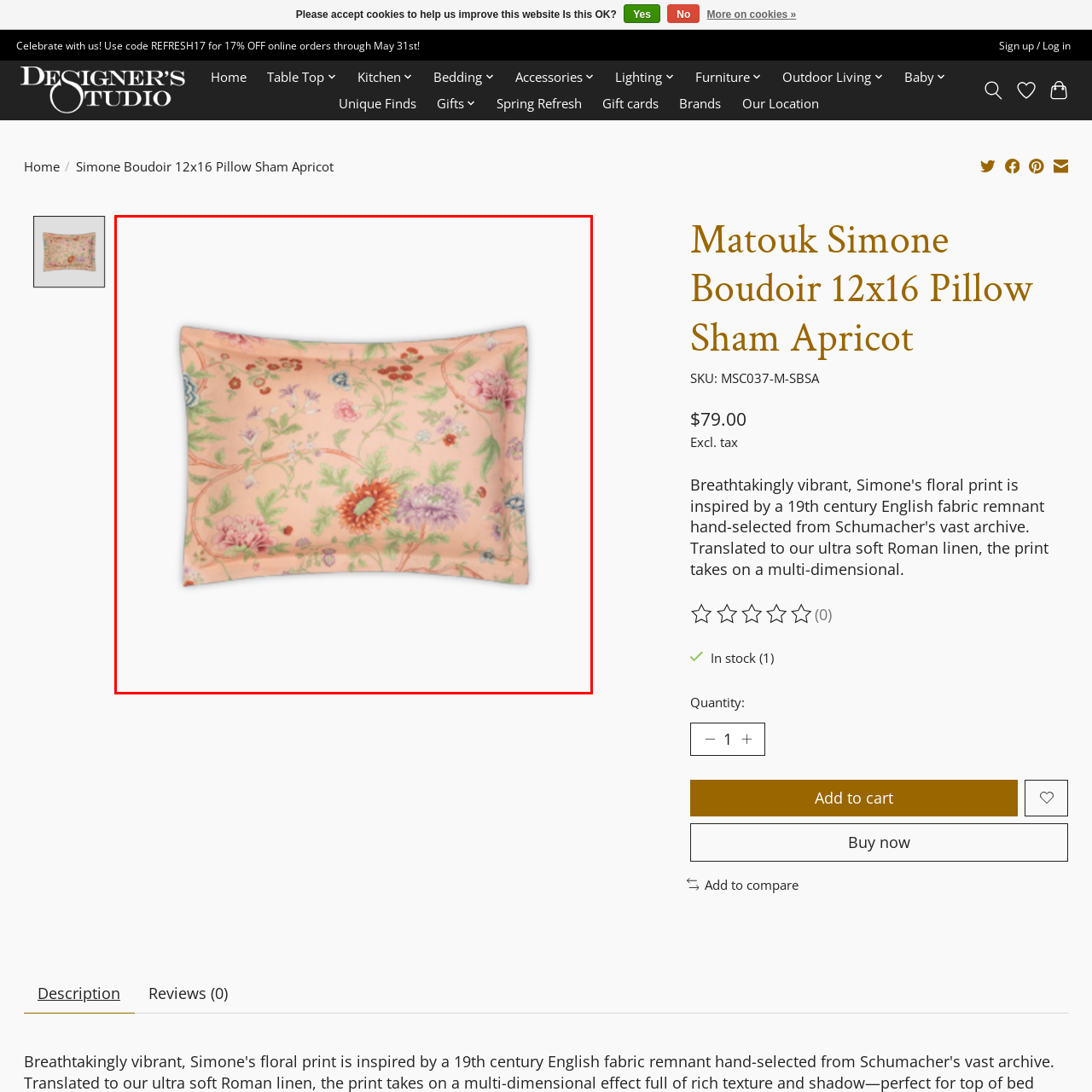Deliver a detailed account of the image that lies within the red box.

The image features the "Matouk Simone Boudoir 12x16 Pillow Sham" in a charming apricot color. Embellished with delicate floral patterns, including vivid pink and purple flowers, the sham brings a touch of elegance and warmth to any bedding ensemble. Its intricate design showcases a harmonious blend of nature-inspired motifs, making it an ideal addition for those looking to enhance their home decor with a sophisticated yet casual vibe. Perfect for both aesthetic appeal and comfort, this pillow sham complements various design styles, from traditional to modern.